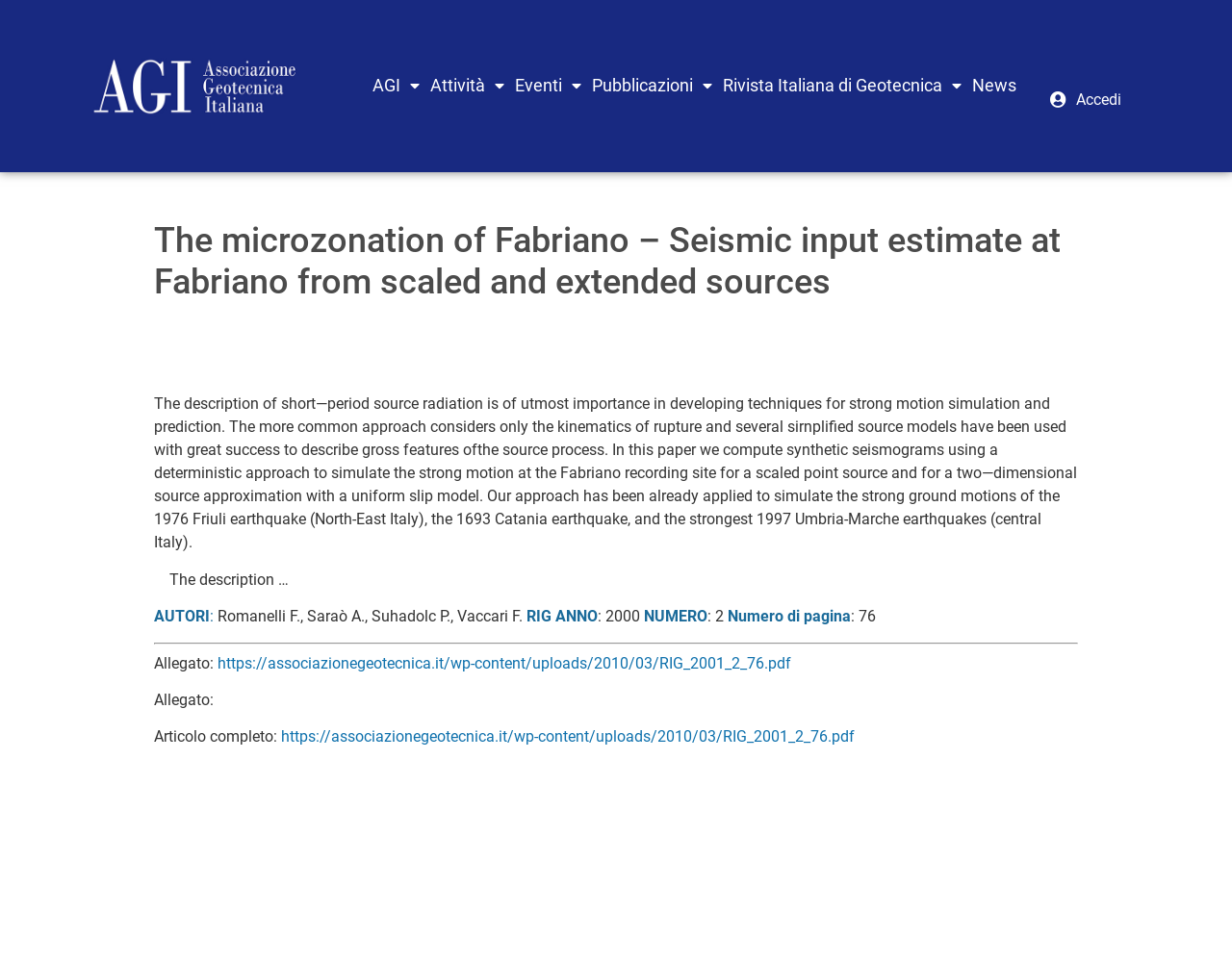Find the bounding box coordinates for the area that should be clicked to accomplish the instruction: "Access the publication".

[0.477, 0.059, 0.582, 0.12]